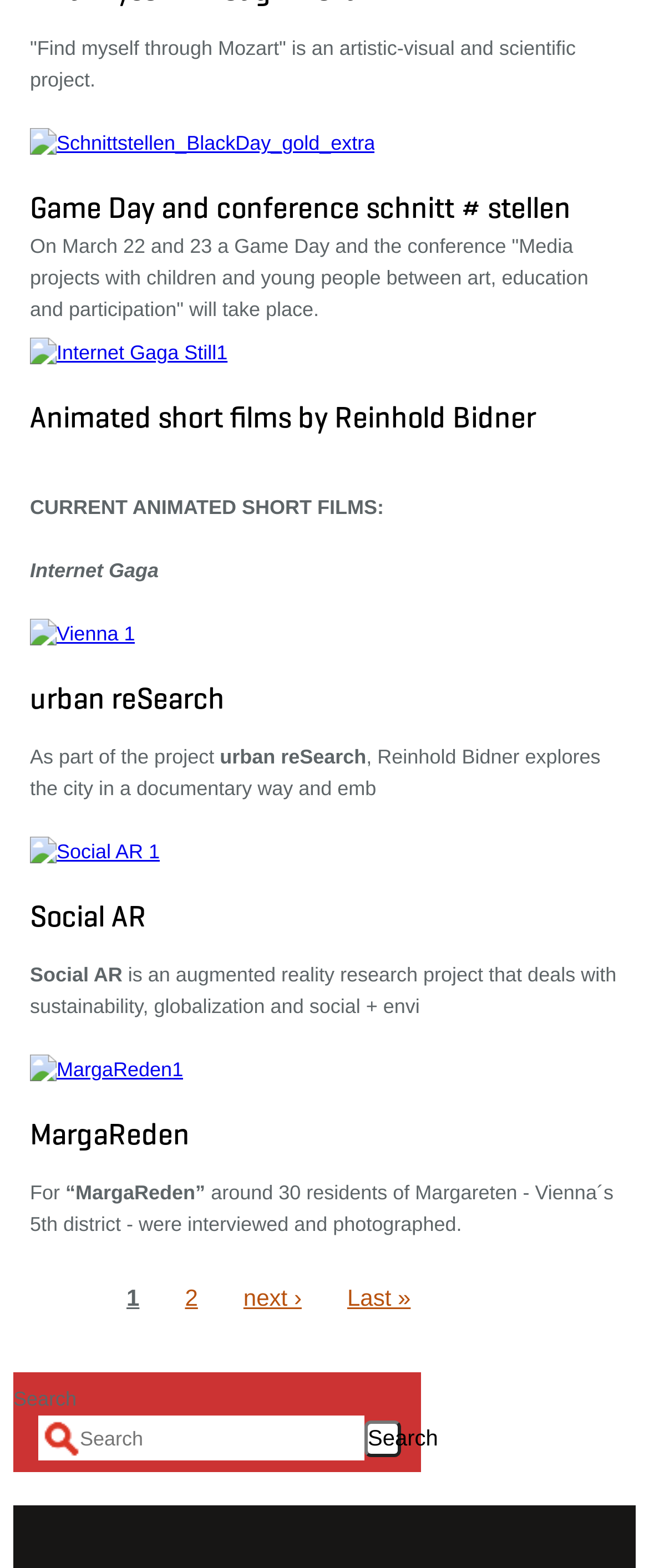Identify the bounding box coordinates of the region I need to click to complete this instruction: "View 'Internet Gaga Still1'".

[0.046, 0.217, 0.351, 0.232]